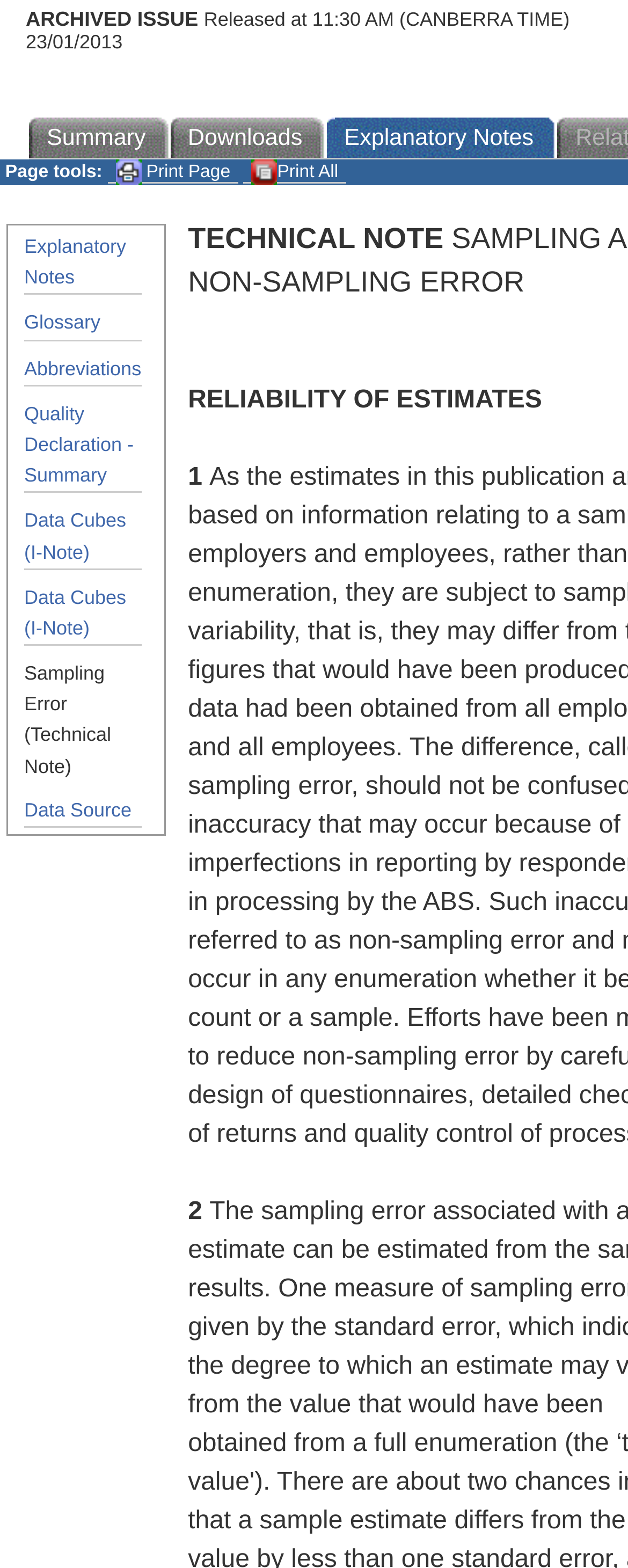Identify the bounding box for the given UI element using the description provided. Coordinates should be in the format (top-left x, top-left y, bottom-right x, bottom-right y) and must be between 0 and 1. Here is the description: Print Page

[0.171, 0.104, 0.38, 0.117]